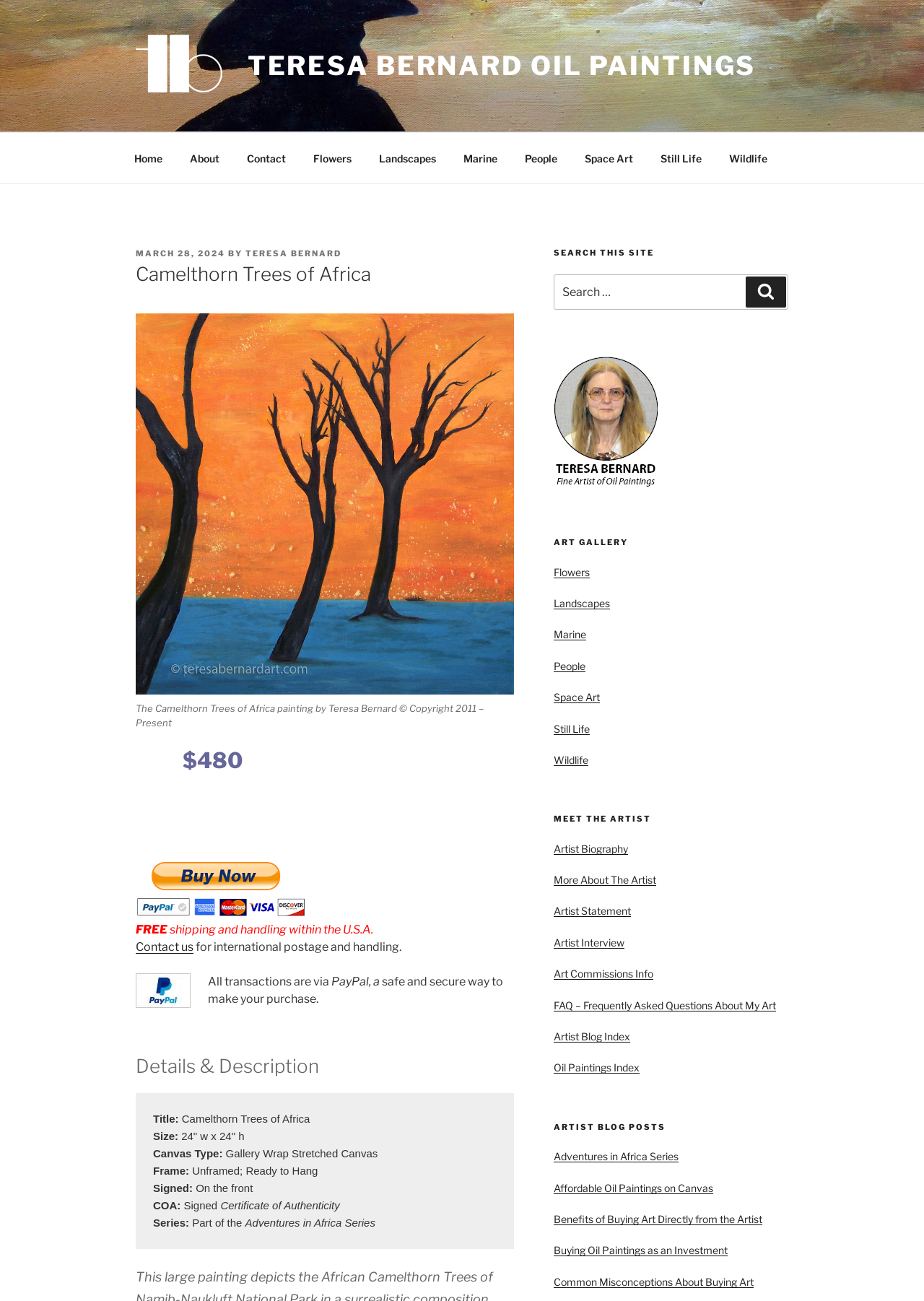What is the name of the artist?
Please provide a comprehensive and detailed answer to the question.

The name of the artist can be found in the heading 'Camelthorn Trees of Africa' which is located above the image of the painting. The artist's name is also mentioned in the 'Posted by' section, which specifies that the painting was posted by Teresa Bernard.